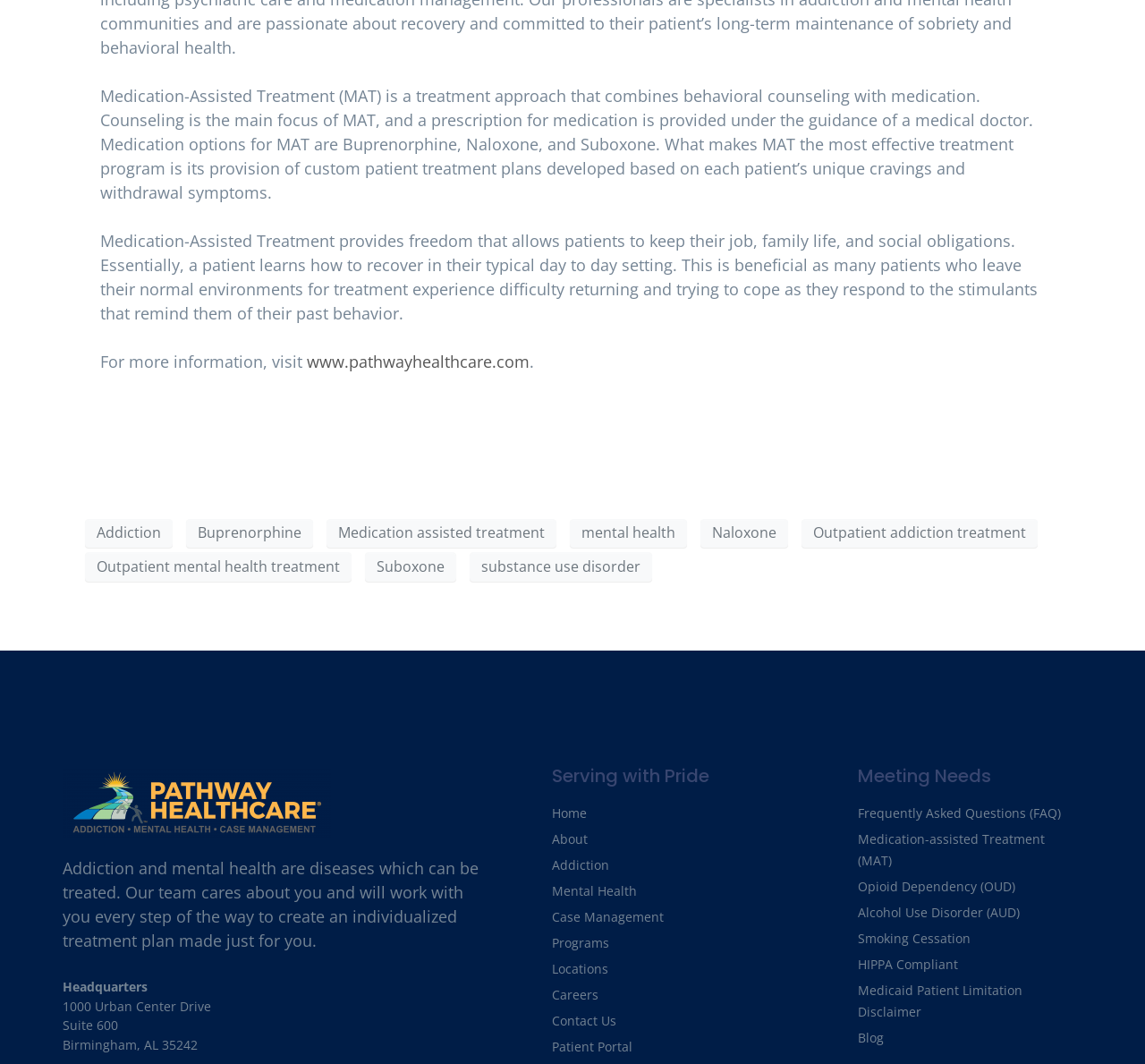Locate the UI element described by substance use disorder and provide its bounding box coordinates. Use the format (top-left x, top-left y, bottom-right x, bottom-right y) with all values as floating point numbers between 0 and 1.

[0.41, 0.519, 0.57, 0.547]